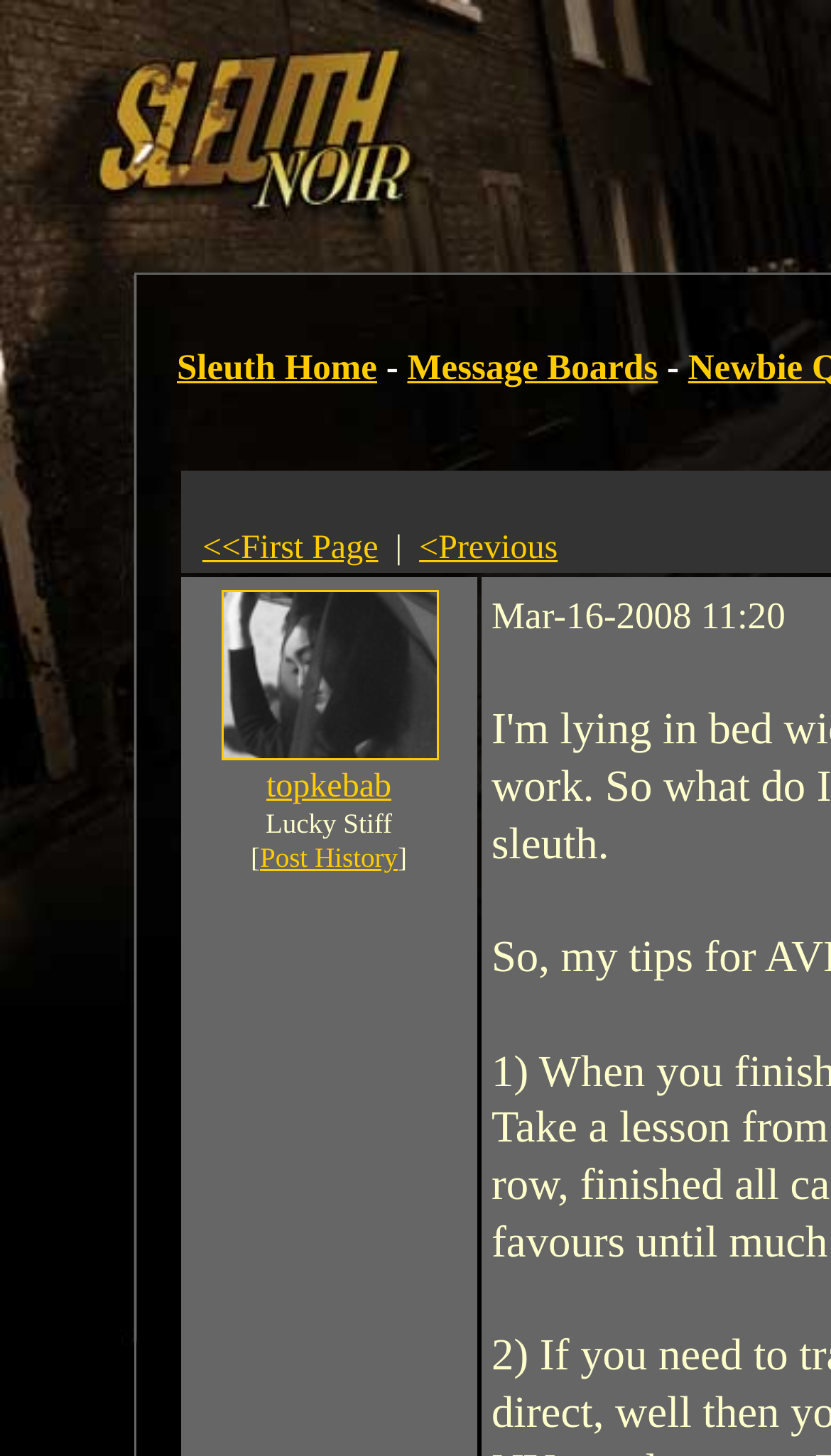Can you extract the headline from the webpage for me?

Sleuth Home - Message Boards - Newbie Questions